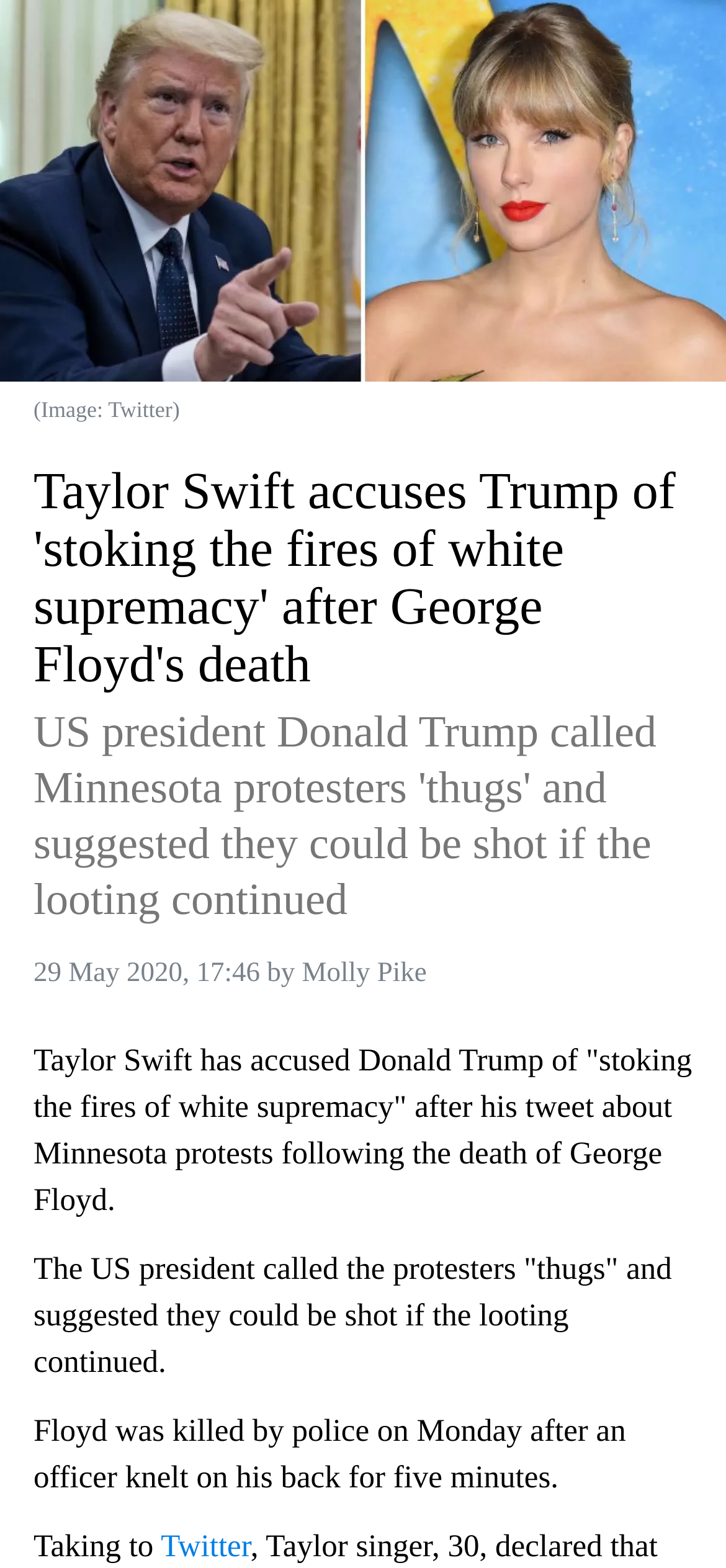Identify the bounding box for the described UI element. Provide the coordinates in (top-left x, top-left y, bottom-right x, bottom-right y) format with values ranging from 0 to 1: Molly Pike

[0.416, 0.611, 0.588, 0.63]